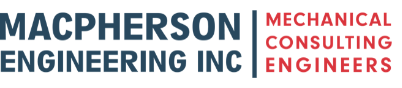What is highlighted in red in the logo?
Using the image as a reference, deliver a detailed and thorough answer to the question.

The phrase 'MECHANICAL CONSULTING ENGINEERS' is highlighted in red, creating a striking contrast with the rest of the logo.